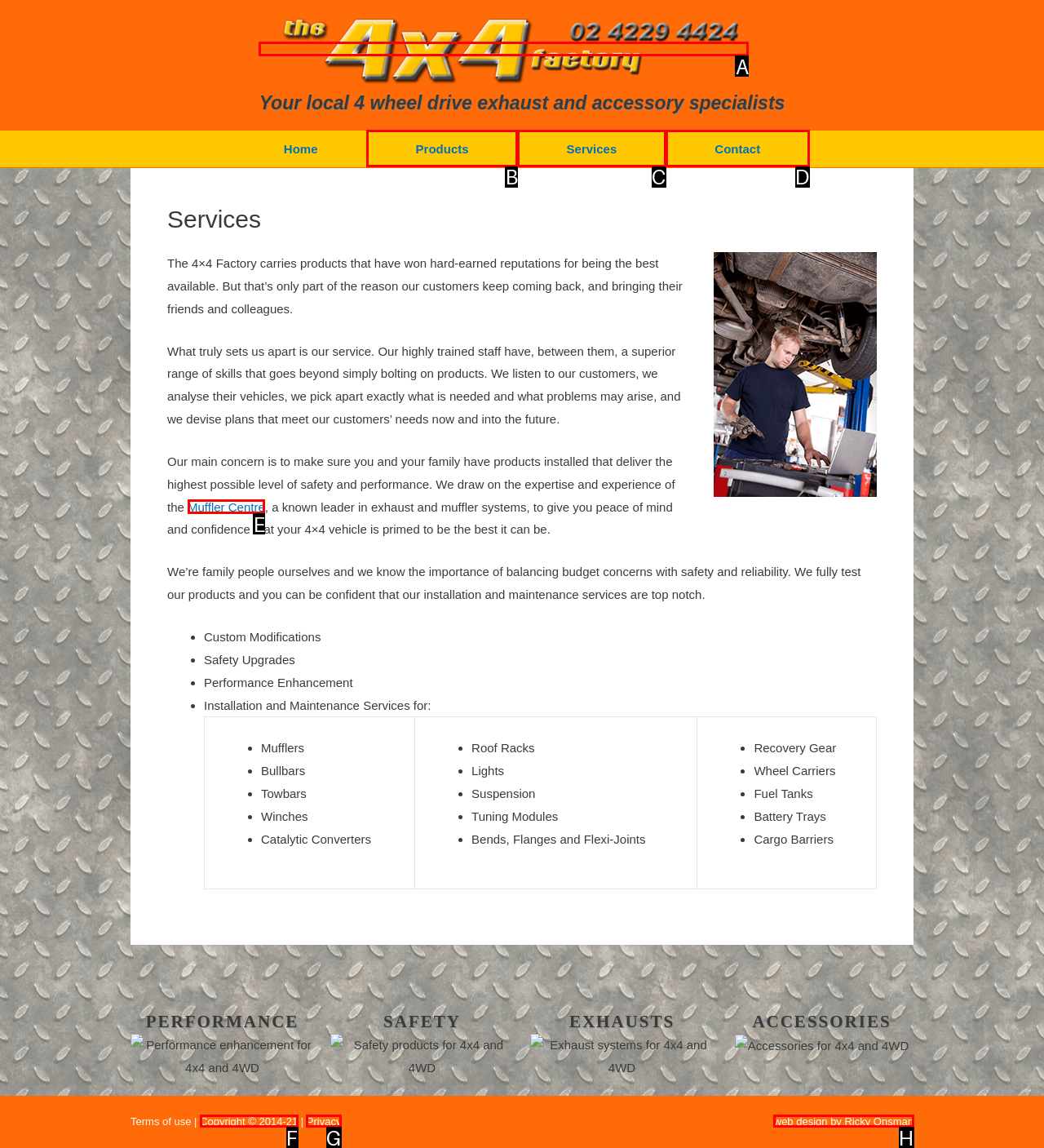Based on the description: web design by Ricky Onsman, identify the matching lettered UI element.
Answer by indicating the letter from the choices.

H